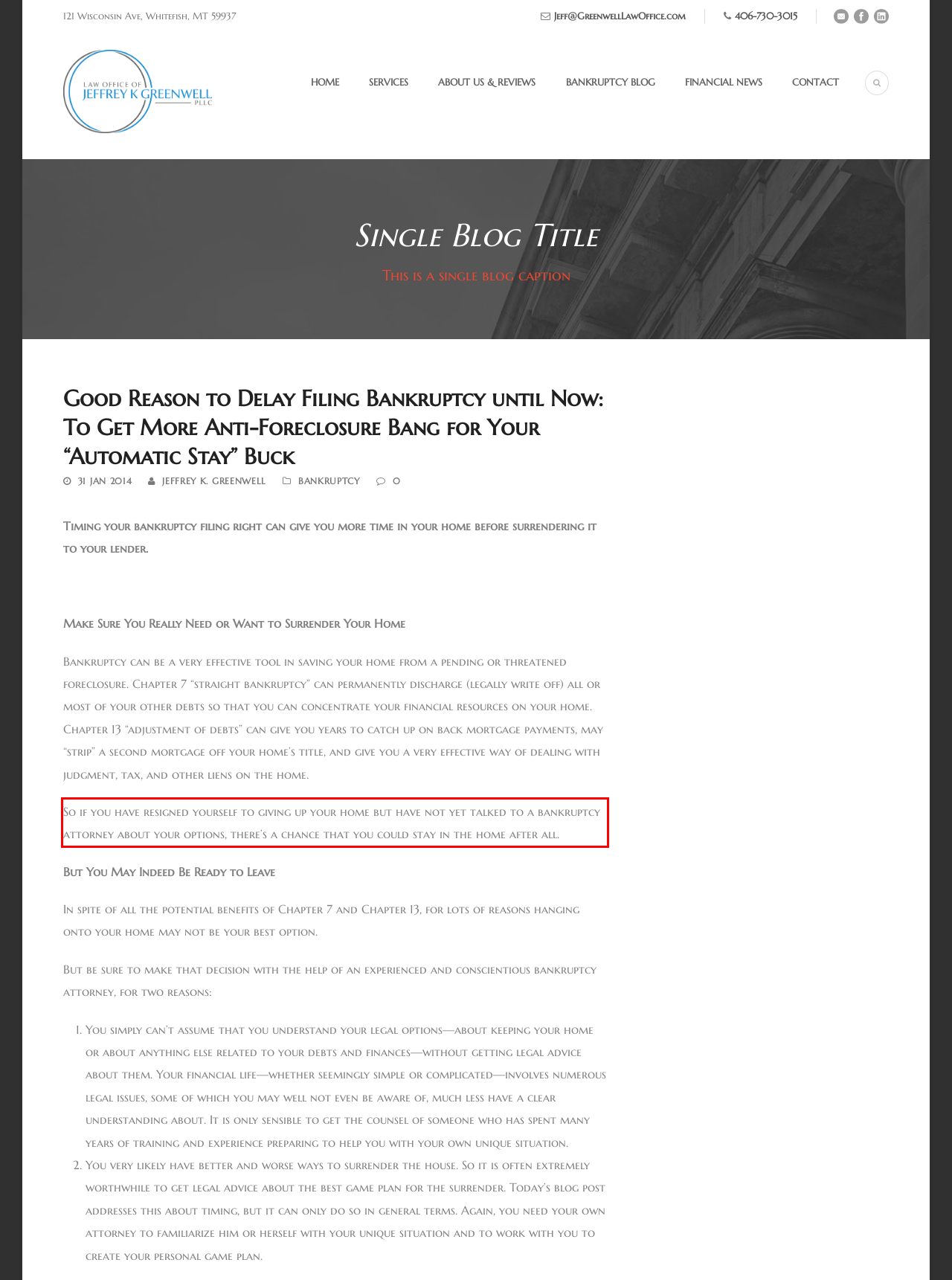You have a screenshot of a webpage with a UI element highlighted by a red bounding box. Use OCR to obtain the text within this highlighted area.

So if you have resigned yourself to giving up your home but have not yet talked to a bankruptcy attorney about your options, there’s a chance that you could stay in the home after all.